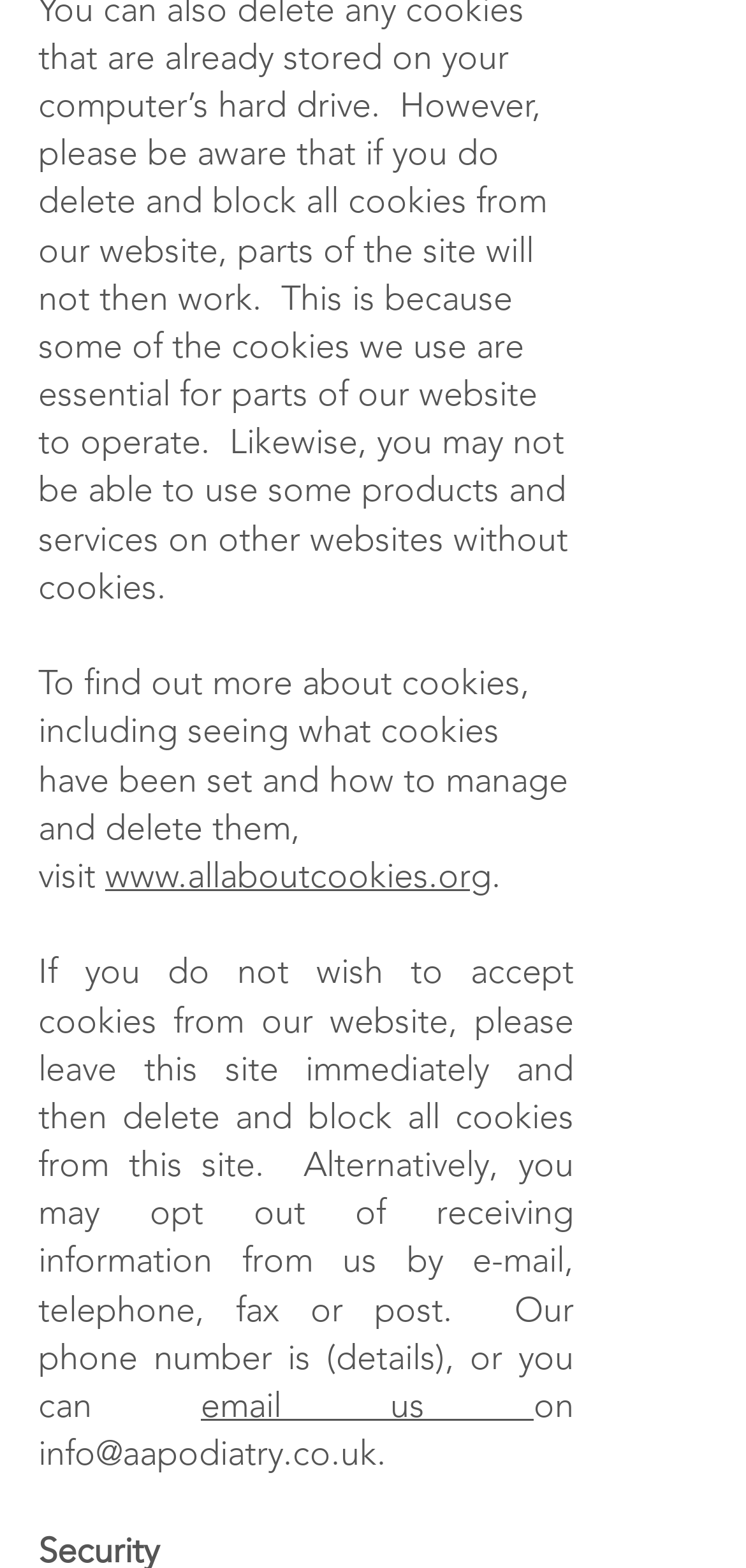Locate the UI element that matches the description email us in the webpage screenshot. Return the bounding box coordinates in the format (top-left x, top-left y, bottom-right x, bottom-right y), with values ranging from 0 to 1.

[0.269, 0.883, 0.715, 0.91]